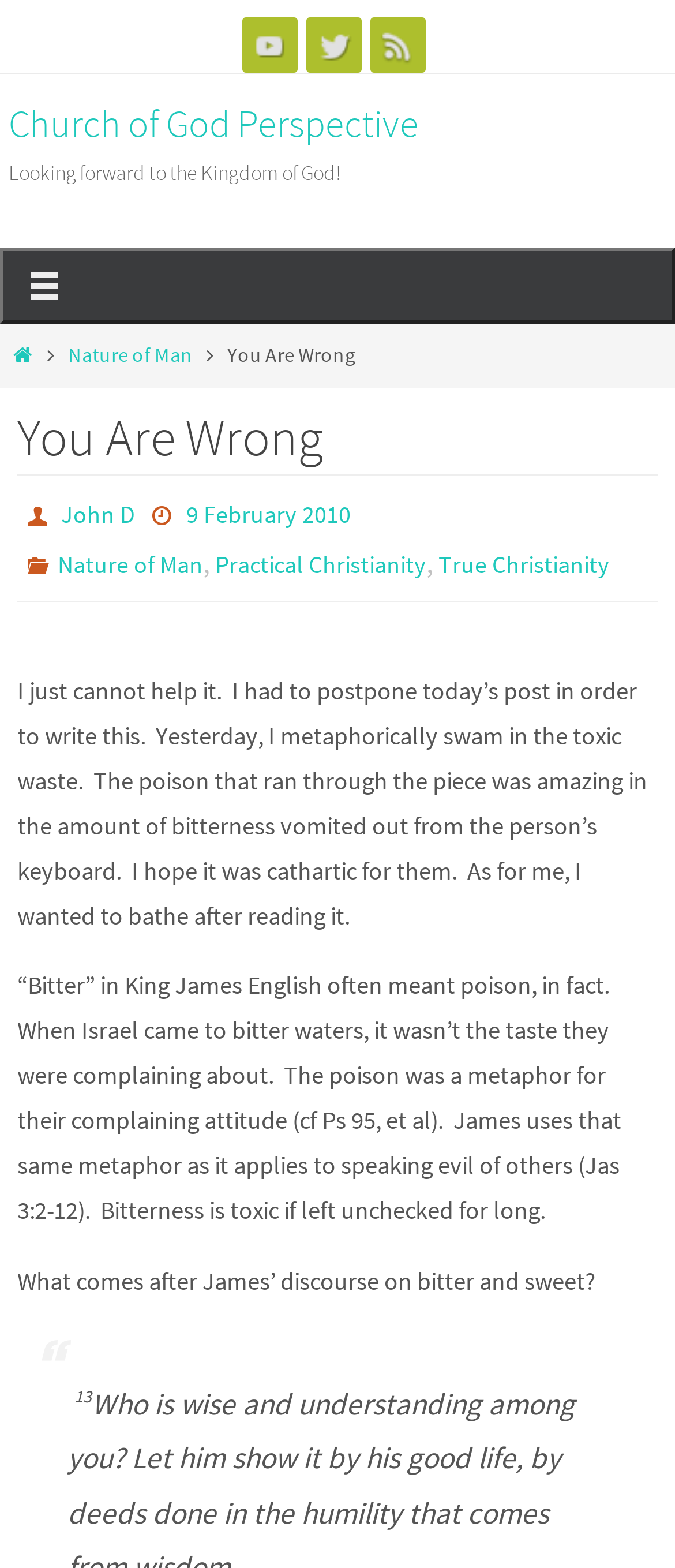Please look at the image and answer the question with a detailed explanation: What is the website's social media link?

I found the social media links by looking at the top section of the webpage, where it displays links to YouTube, Twitter, and RSS.